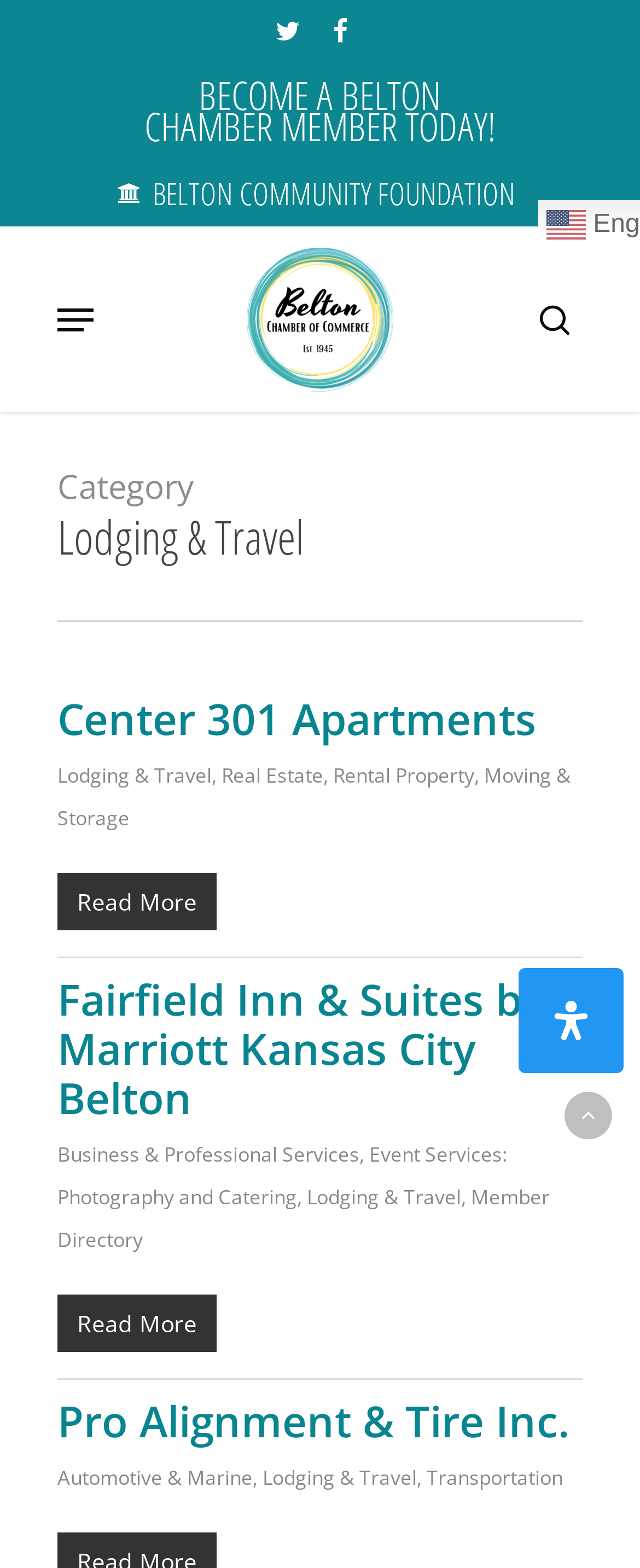Offer a detailed account of what is visible on the webpage.

The webpage is about the Lodging & Travel Archives of the Belton MO Chamber of Commerce. At the top, there are social media links to Twitter and Facebook, followed by a call-to-action link to become a Belton Chamber member. Next to it is a link to the Belton Community Foundation, accompanied by an image.

On the top-right corner, there is a search bar with a textbox and a close search link. Below it, there is a link to the Belton MO Chamber of Commerce, accompanied by an image. There is also a navigation menu link.

The main content of the page is divided into three sections, each with a heading and links to related articles. The first section is about Center 301 Apartments, with links to the apartment's page and categories like Real Estate and Moving & Storage. The second section is about Fairfield Inn & Suites by Marriott Kansas City Belton, with links to the hotel's page and categories like Business & Professional Services and Event Services. The third section is about Pro Alignment & Tire Inc., with links to the company's page and categories like Automotive & Marine and Transportation.

Each section has a "Read More" link at the bottom. There are also links to the Member Directory and Lodging & Travel categories throughout the page. At the bottom-right corner, there is a button to open the accessibility panel, accompanied by an image.